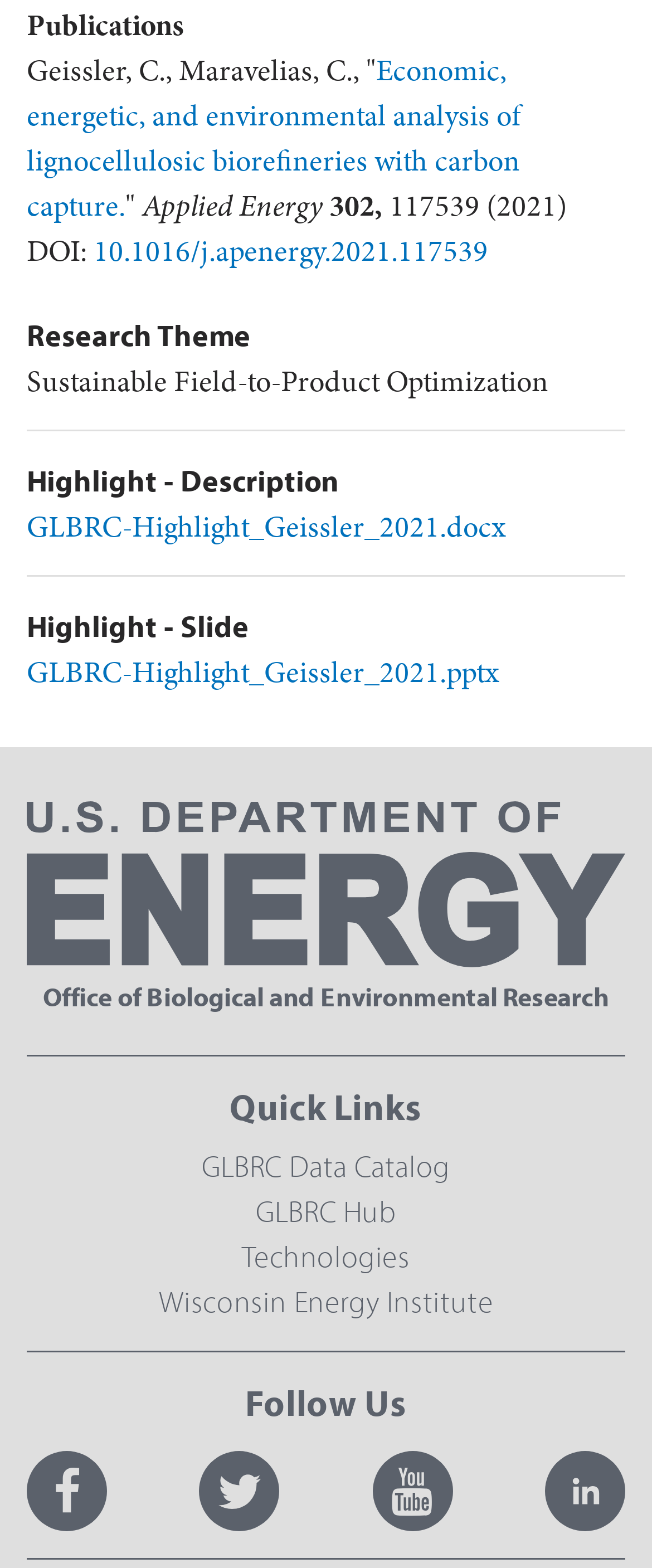What is the research theme of the publication?
Please provide a single word or phrase as your answer based on the image.

Sustainable Field-to-Product Optimization